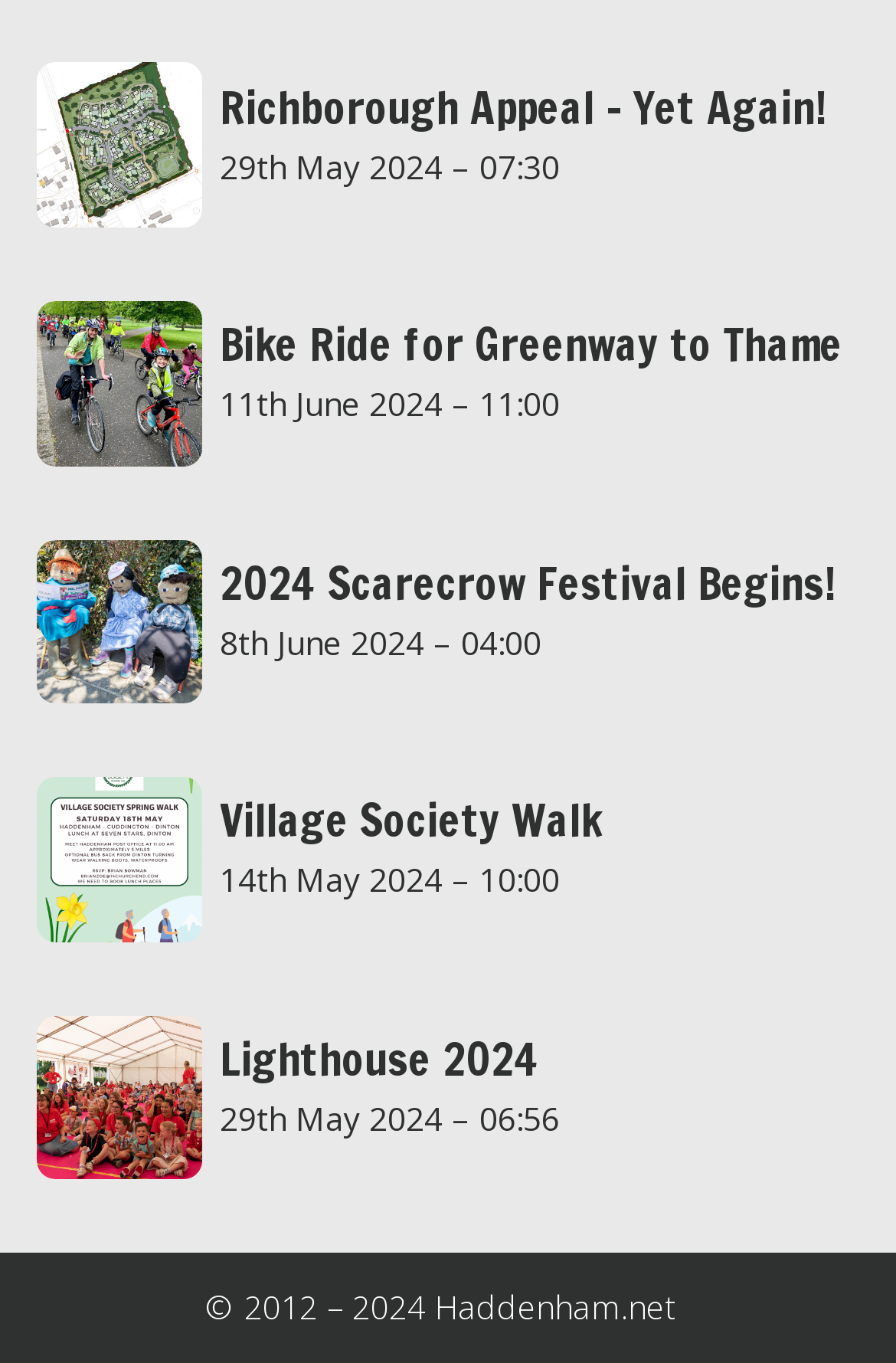How many images are on this webpage?
Using the screenshot, give a one-word or short phrase answer.

5